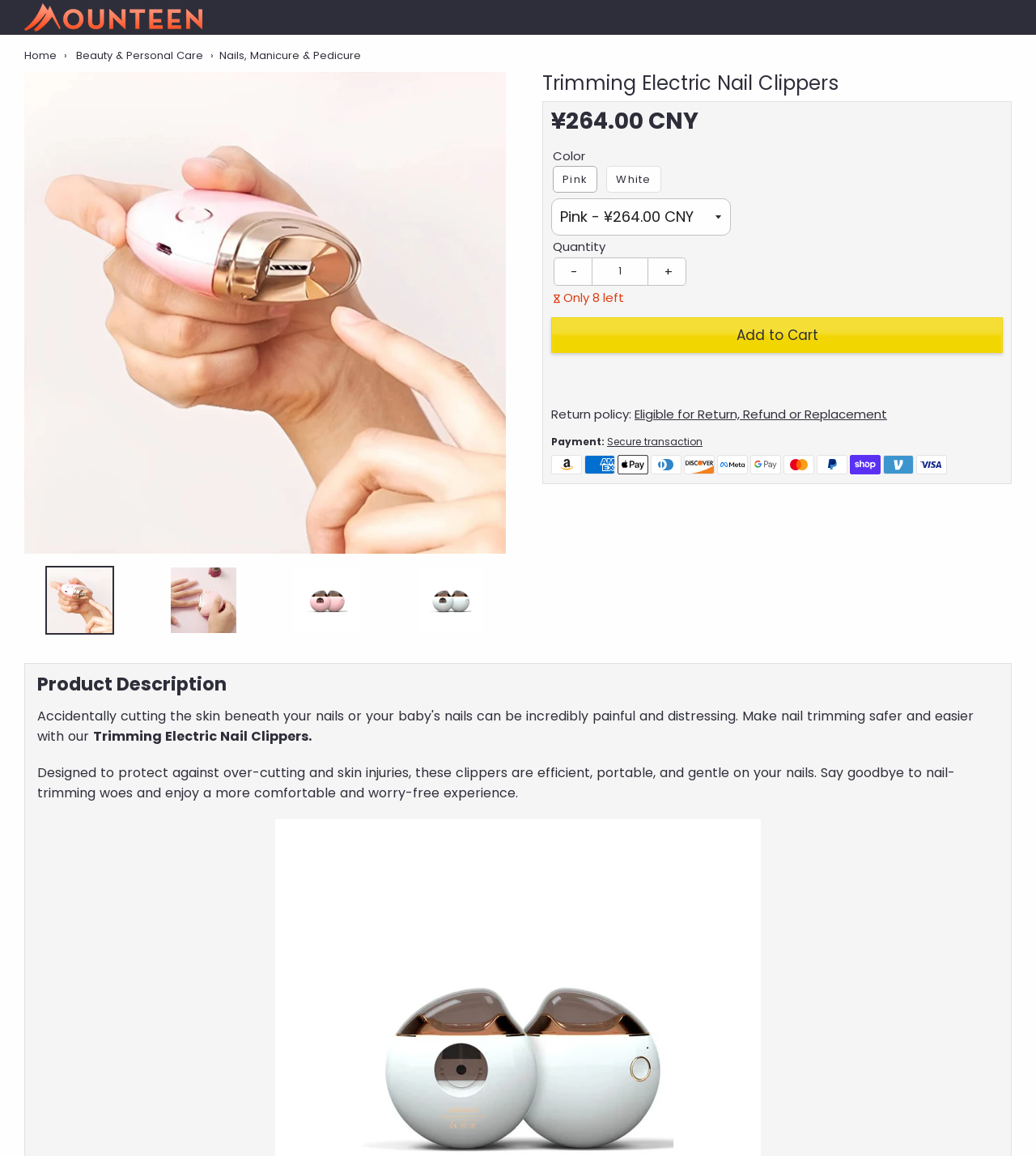What is the name of the product?
Give a one-word or short-phrase answer derived from the screenshot.

Trimming Electric Nail Clippers